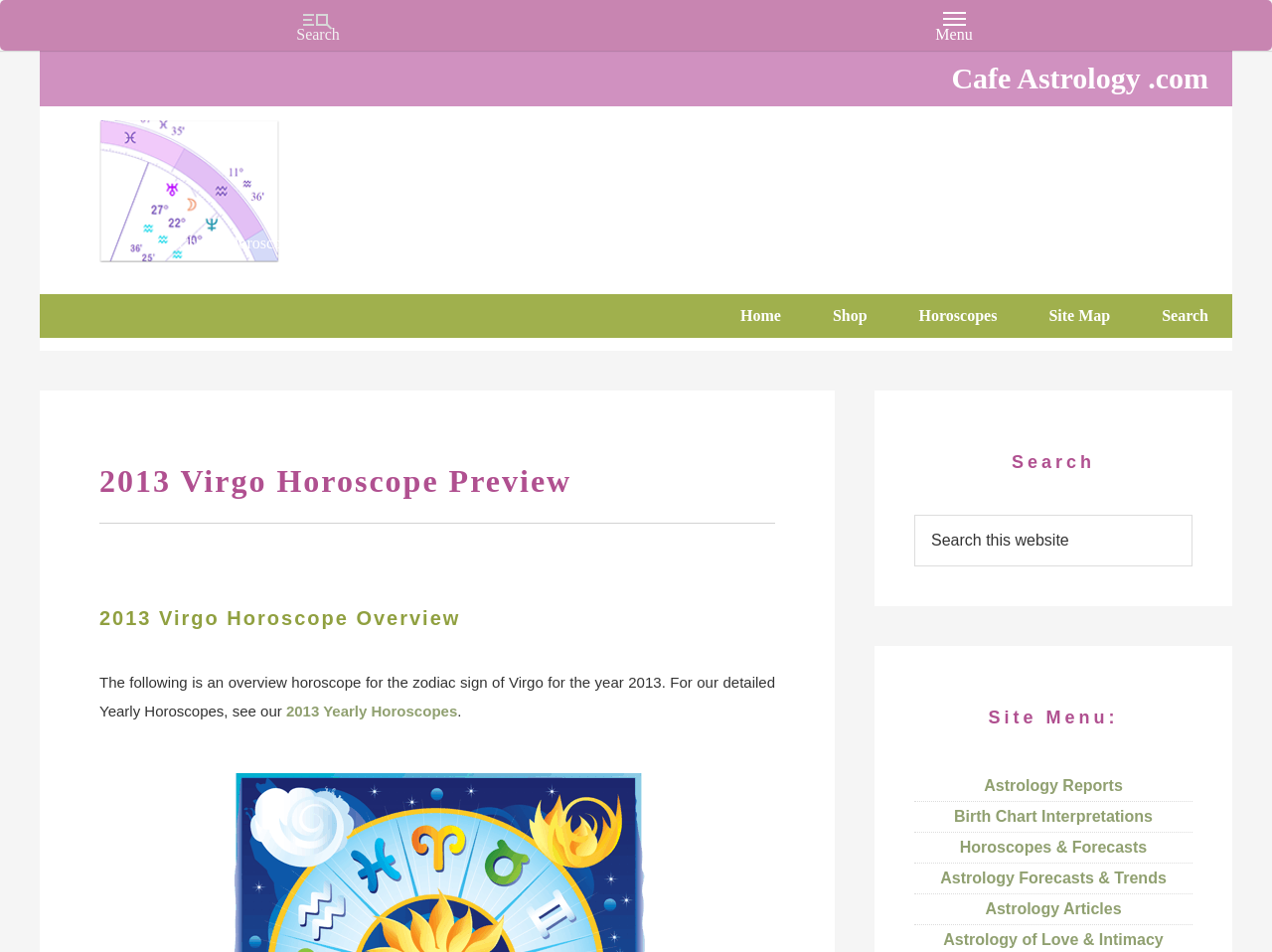Determine the bounding box coordinates of the region to click in order to accomplish the following instruction: "read 2013 yearly horoscopes". Provide the coordinates as four float numbers between 0 and 1, specifically [left, top, right, bottom].

[0.225, 0.738, 0.36, 0.756]